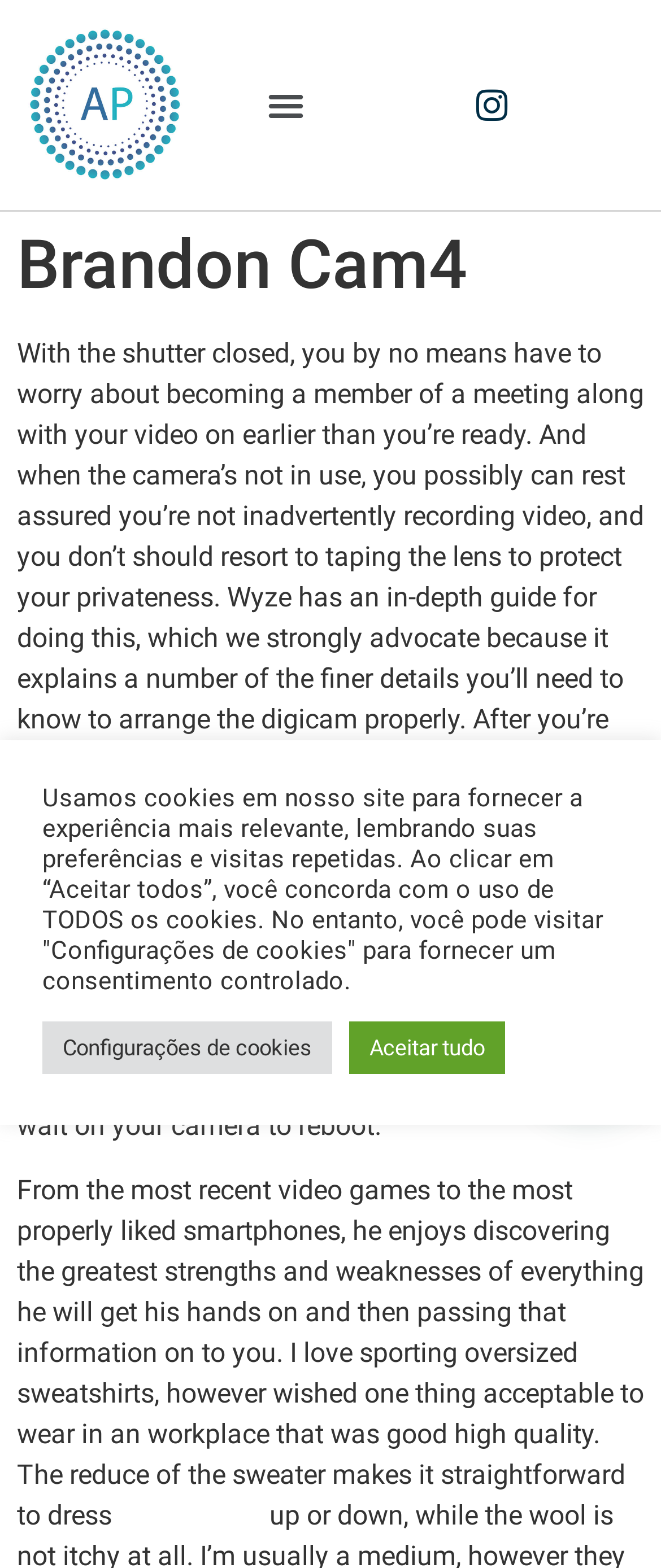What is the name of the person mentioned on the webpage?
Based on the visual content, answer with a single word or a brief phrase.

Brandon Cam4